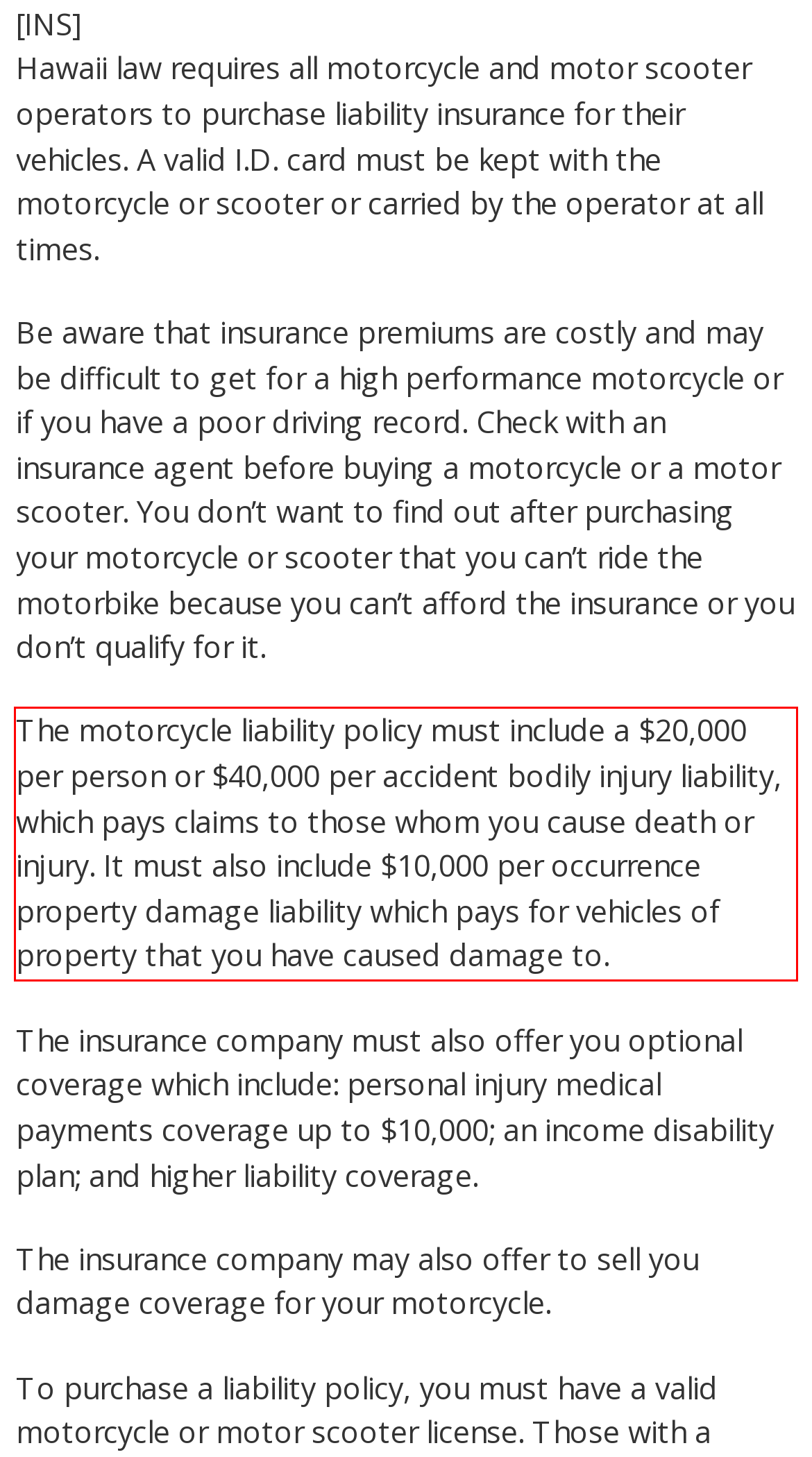You are given a screenshot of a webpage with a UI element highlighted by a red bounding box. Please perform OCR on the text content within this red bounding box.

The motorcycle liability policy must include a $20,000 per person or $40,000 per accident bodily injury liability, which pays claims to those whom you cause death or injury. It must also include $10,000 per occurrence property damage liability which pays for vehicles of property that you have caused damage to.